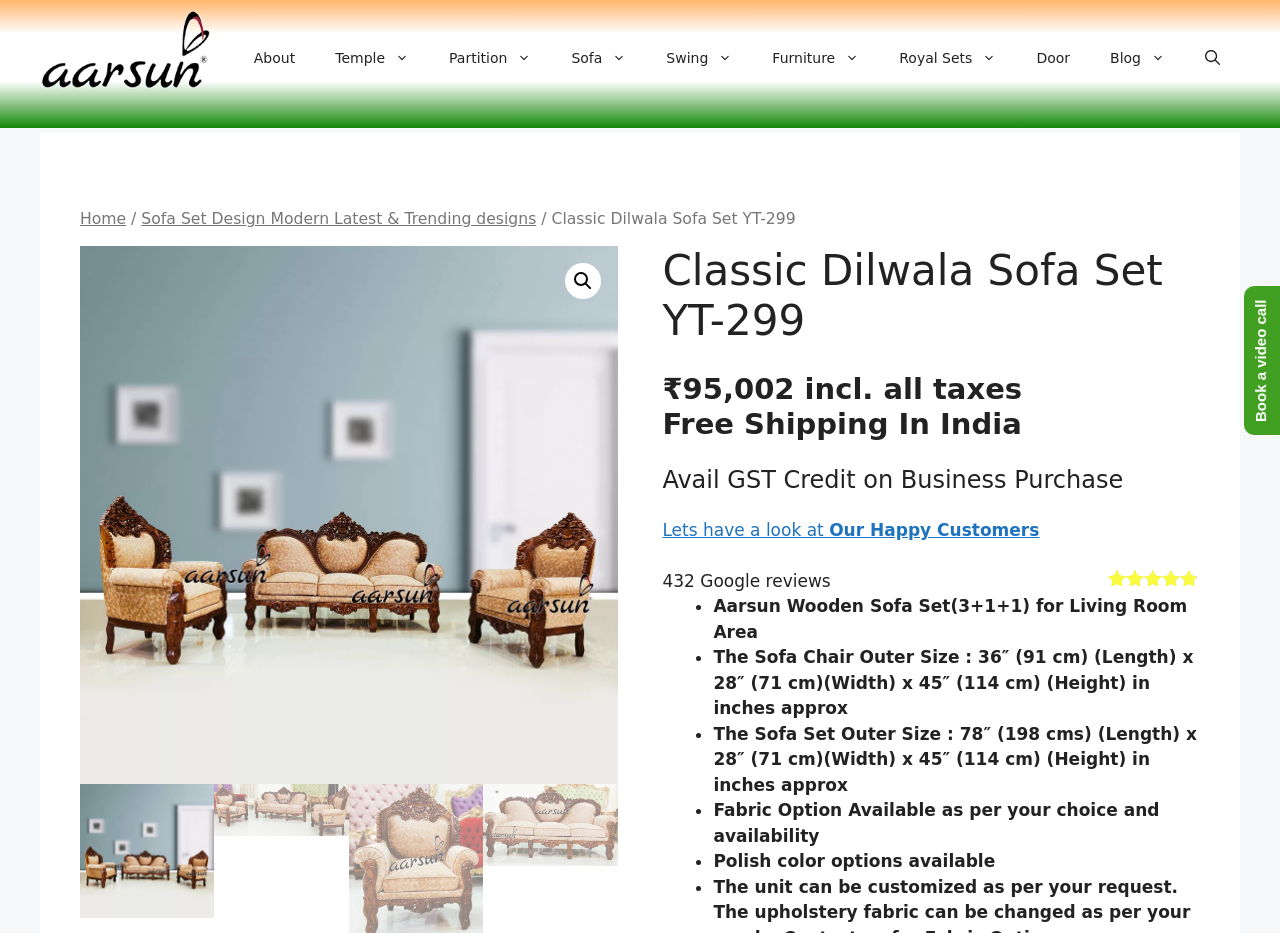Locate the bounding box coordinates of the clickable region to complete the following instruction: "View the 'Image for Classic Dilwala Sofa Set UH-YT-299'."

[0.062, 0.264, 0.482, 0.84]